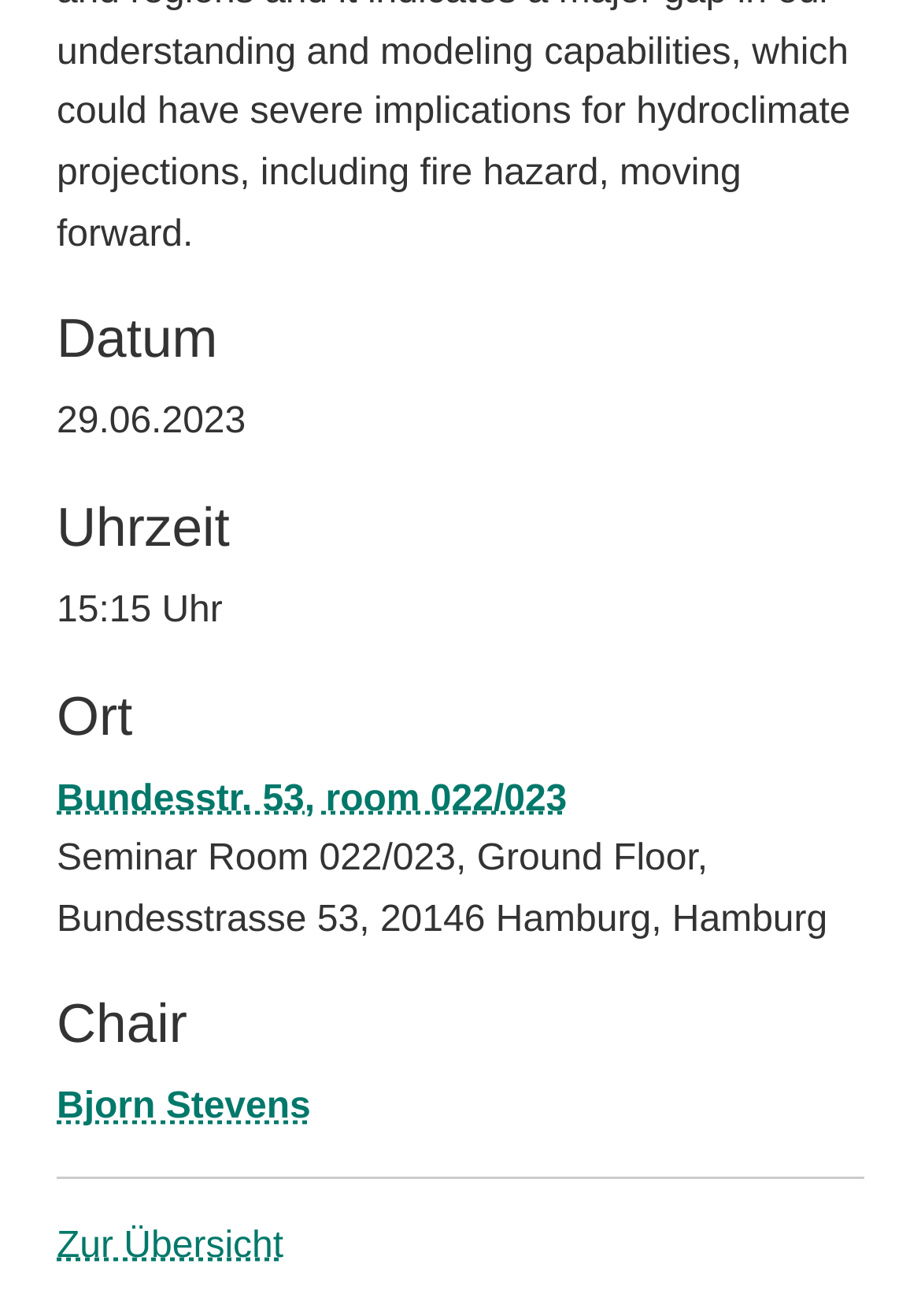What is the location of the event?
Can you provide an in-depth and detailed response to the question?

The location of the event can be found in the DescriptionList element, which contains a link with the text 'Bundesstr. 53, room 022/023'. This link is a part of the DescriptionListTerm element, which is a child of the DescriptionList element.